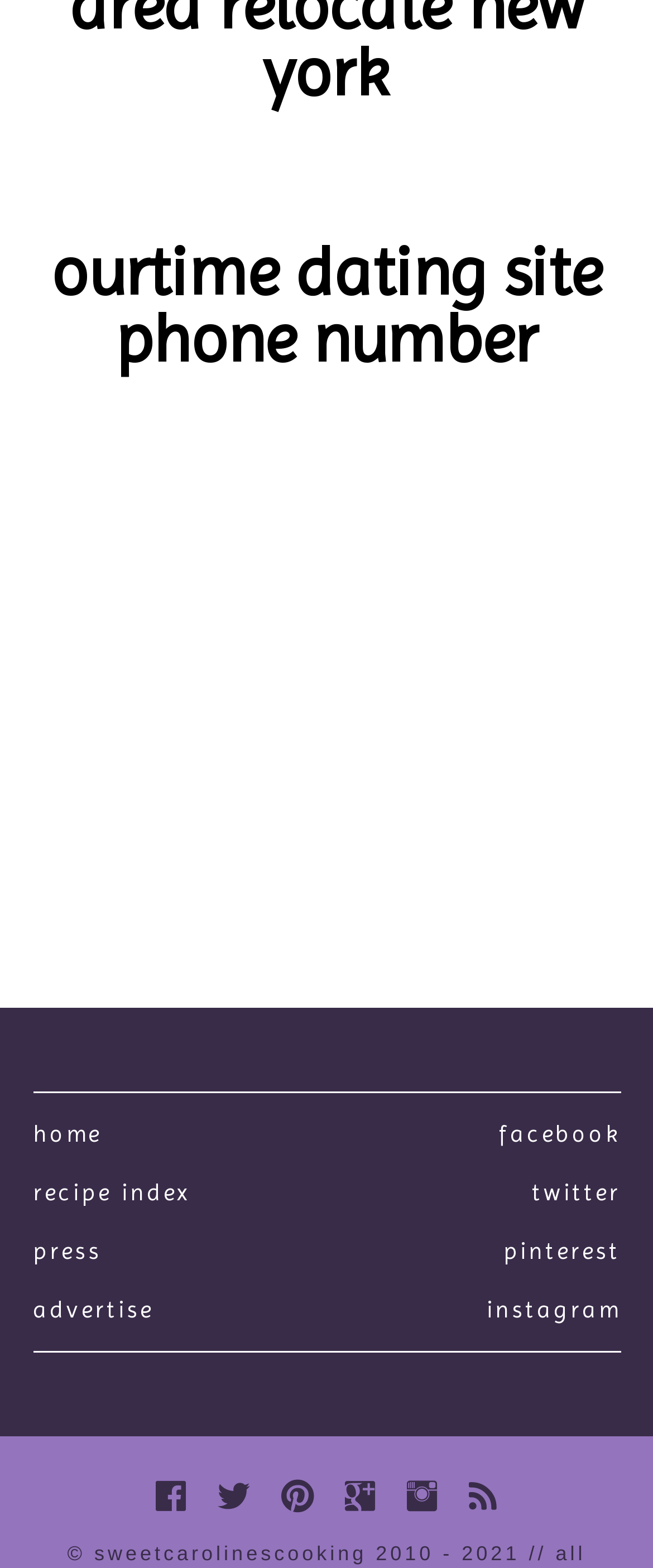Determine the bounding box coordinates of the region I should click to achieve the following instruction: "go to ourtime dating site phone number". Ensure the bounding box coordinates are four float numbers between 0 and 1, i.e., [left, top, right, bottom].

[0.05, 0.115, 0.95, 0.274]